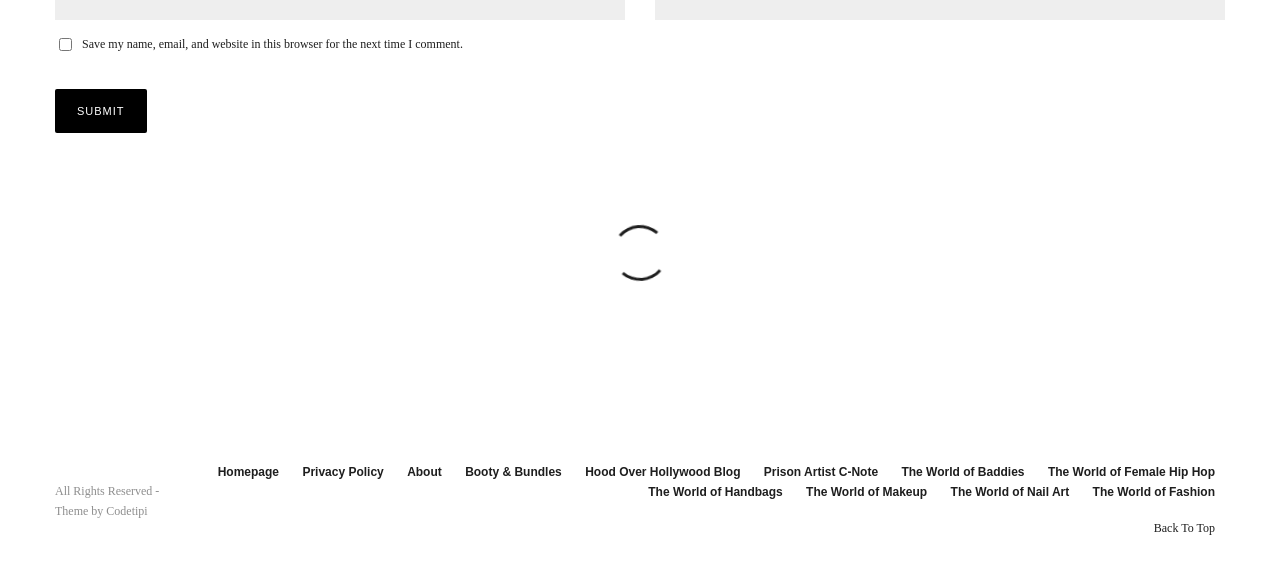Locate the bounding box coordinates of the element that should be clicked to execute the following instruction: "Go to Homepage".

[0.17, 0.792, 0.218, 0.826]